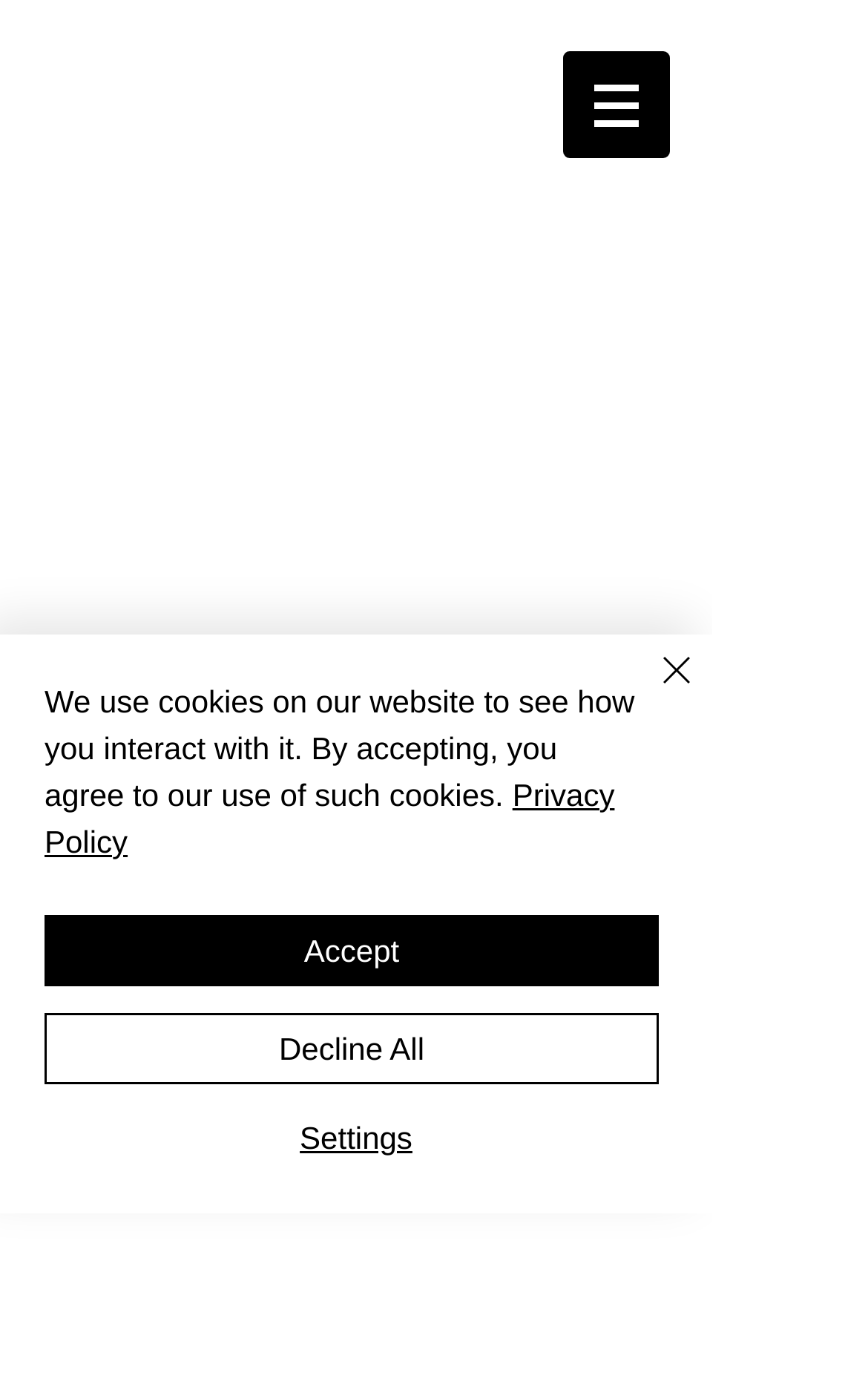Describe every aspect of the webpage comprehensively.

The webpage is about an affiliate marketing roadmap, specifically focusing on proven strategies that work in 2023. At the top, there is a navigation menu labeled "Site" with a dropdown button. To the right of the navigation menu, there is an image of the affiliate marketing roadmap. 

Below the navigation menu, there is a button labeled "Share" on the left side, and a table with social media links, including Pinterest and LinkedIn, on the right side. 

Further down, there are two headings, one with the title "Affiliate Marketing Roadmap" and another with a blank title. 

At the bottom of the page, there is a cookie alert notification that informs users about the website's cookie policy. The notification includes a link to the "Privacy Policy" and three buttons: "Accept", "Decline All", and "Settings". There is also a "Close" button with a corresponding image on the right side of the notification.